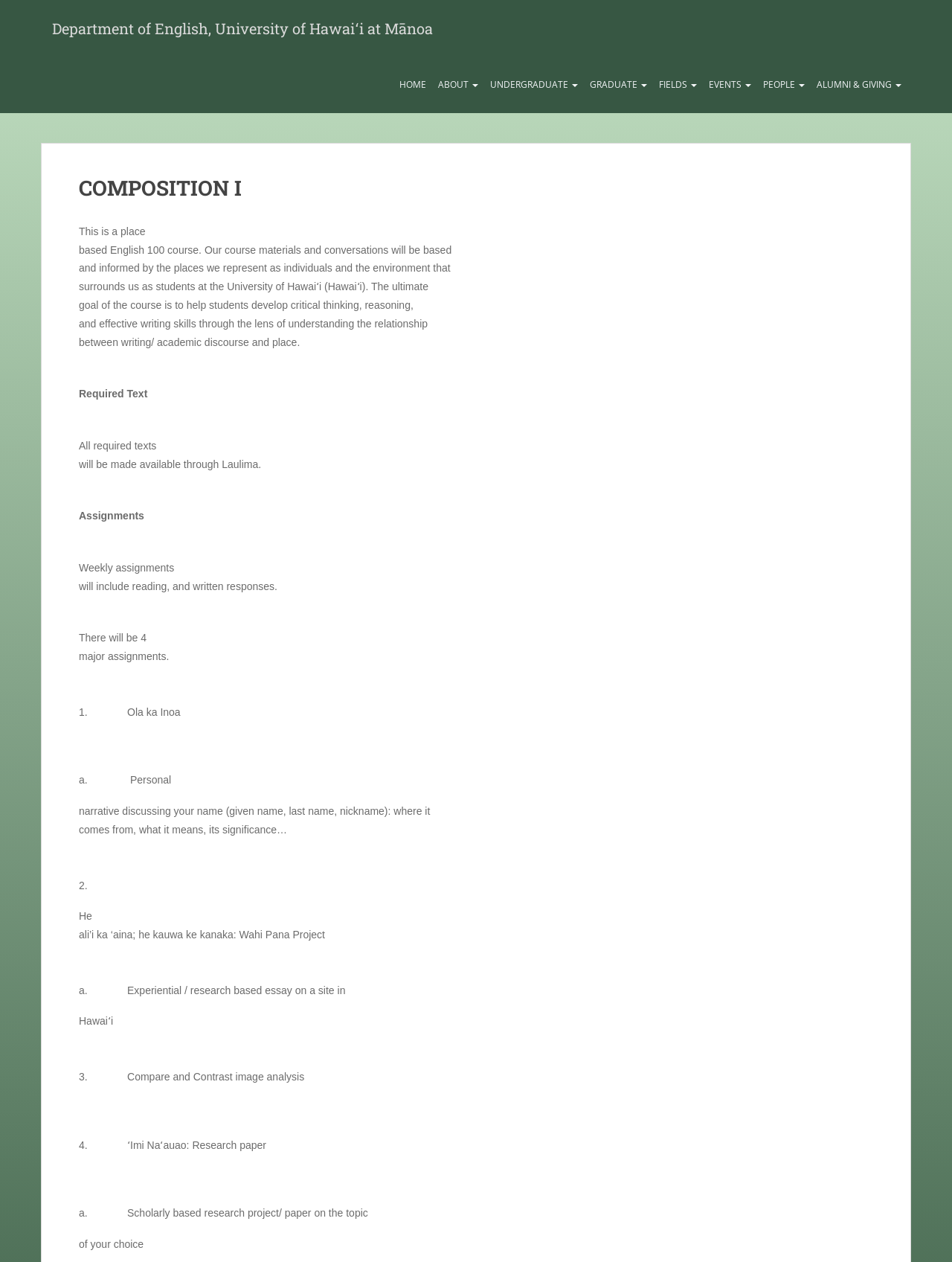Please specify the bounding box coordinates in the format (top-left x, top-left y, bottom-right x, bottom-right y), with values ranging from 0 to 1. Identify the bounding box for the UI component described as follows: Alumni & Giving

[0.852, 0.045, 0.953, 0.09]